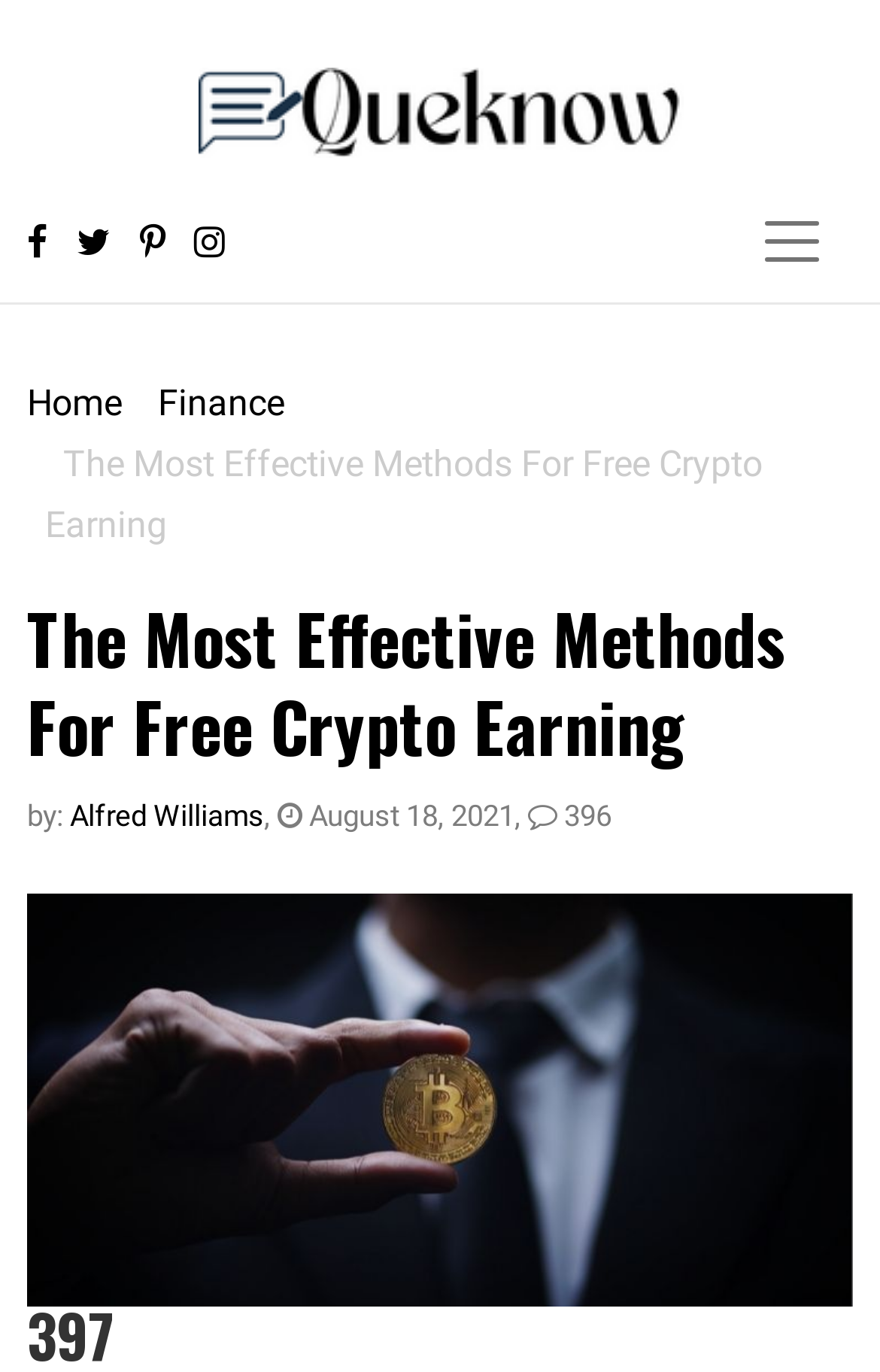How many social media links are there? Based on the image, give a response in one word or a short phrase.

4